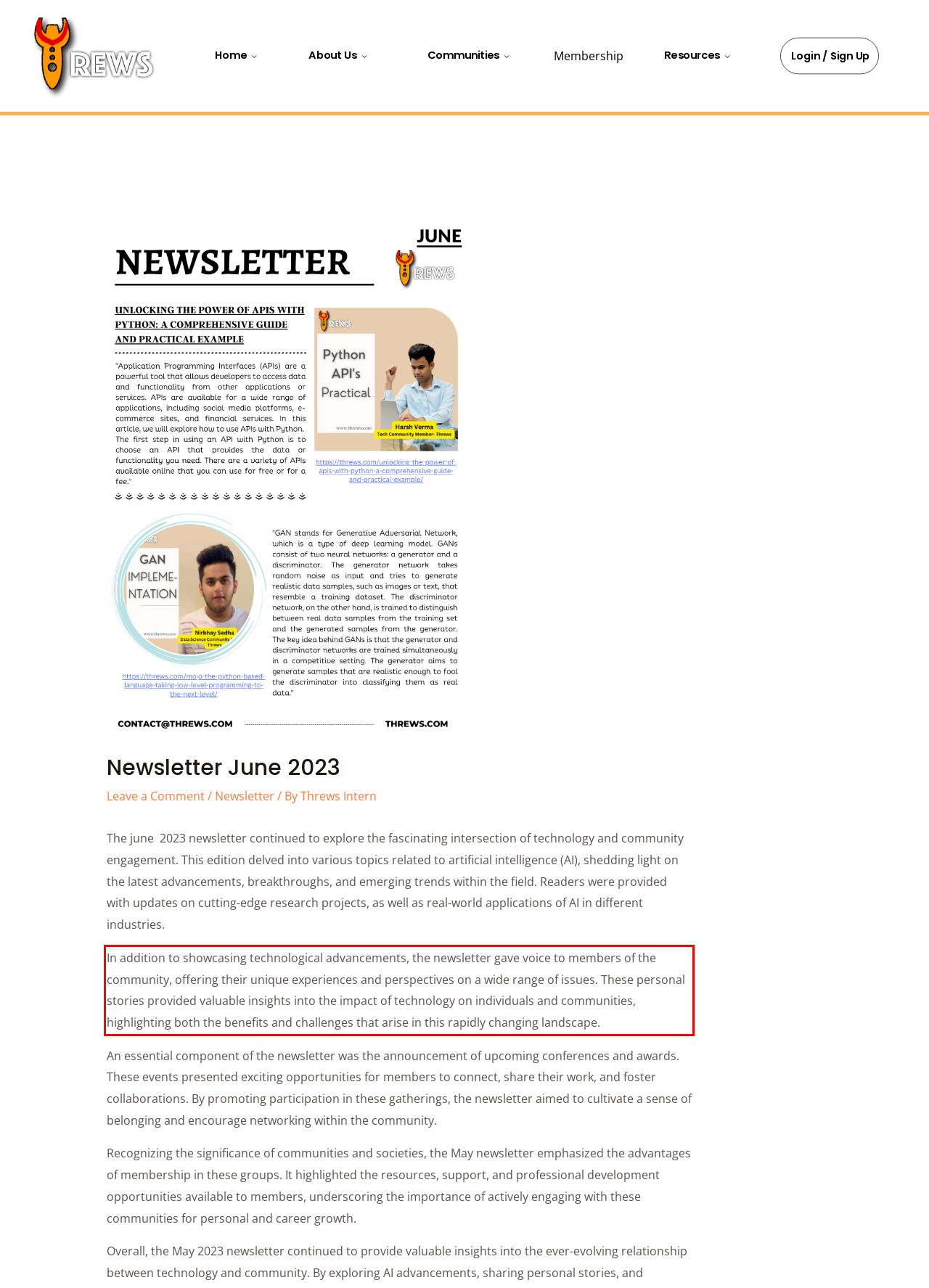With the given screenshot of a webpage, locate the red rectangle bounding box and extract the text content using OCR.

In addition to showcasing technological advancements, the newsletter gave voice to members of the community, offering their unique experiences and perspectives on a wide range of issues. These personal stories provided valuable insights into the impact of technology on individuals and communities, highlighting both the benefits and challenges that arise in this rapidly changing landscape.